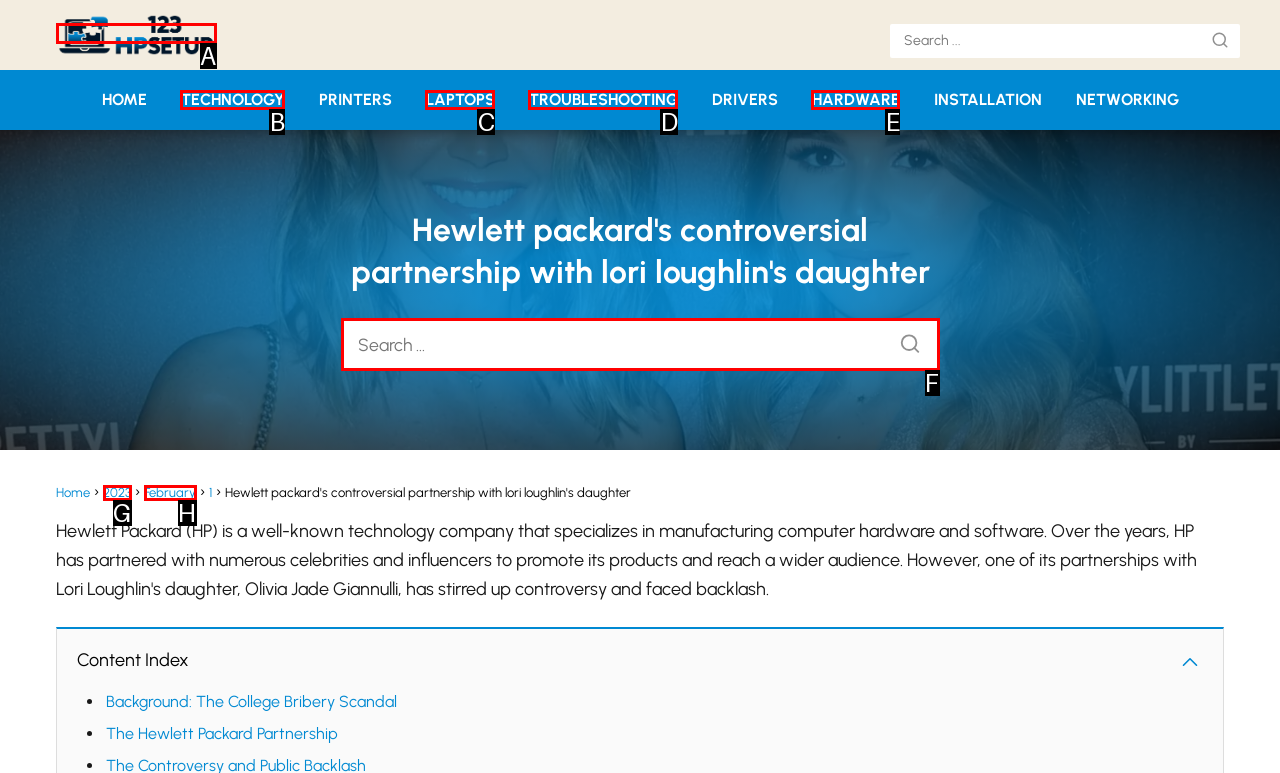Determine the right option to click to perform this task: Click on the 123 HP Setup link
Answer with the correct letter from the given choices directly.

A